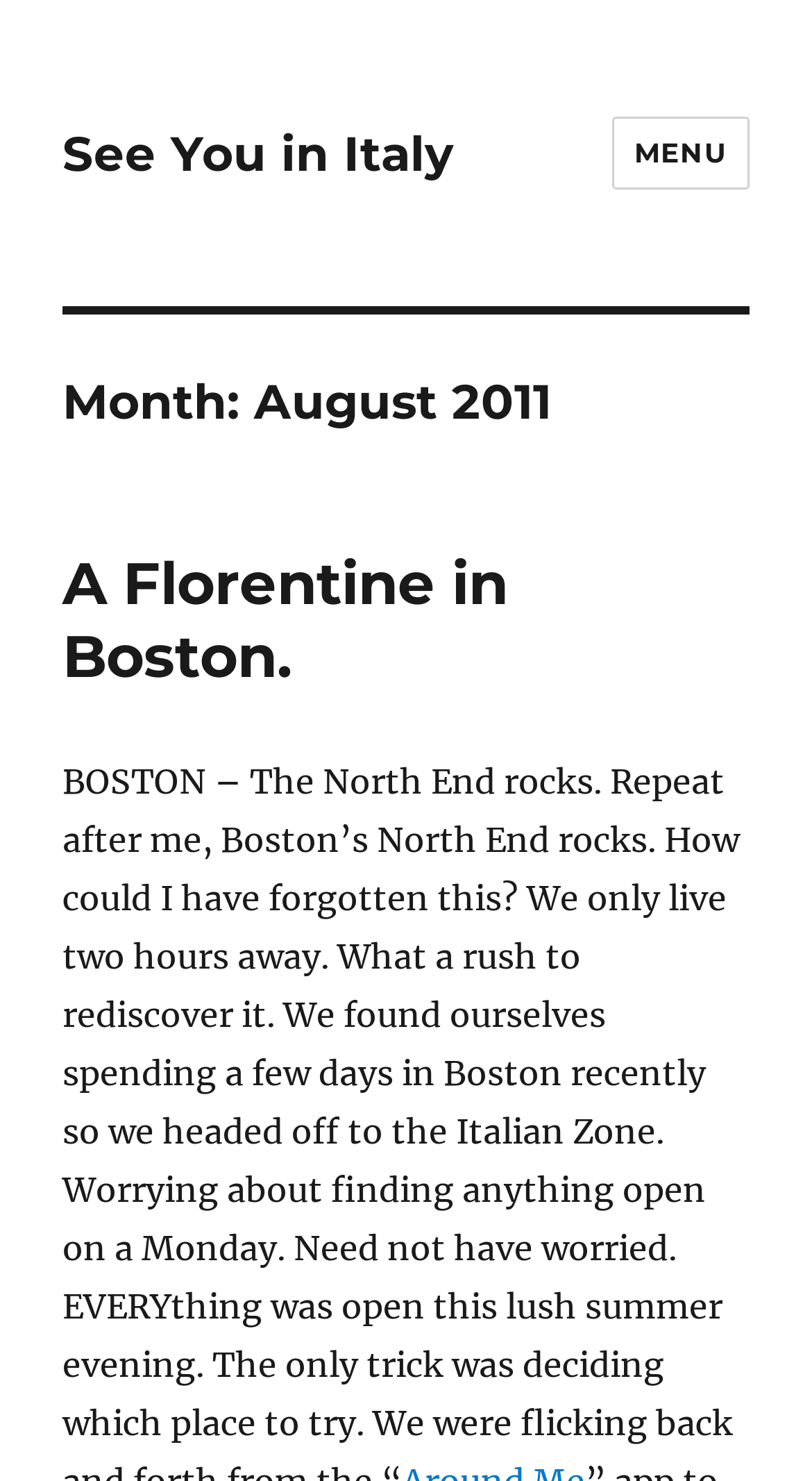Using the webpage screenshot, locate the HTML element that fits the following description and provide its bounding box: "https://hdl.handle.net/2104/11533".

None